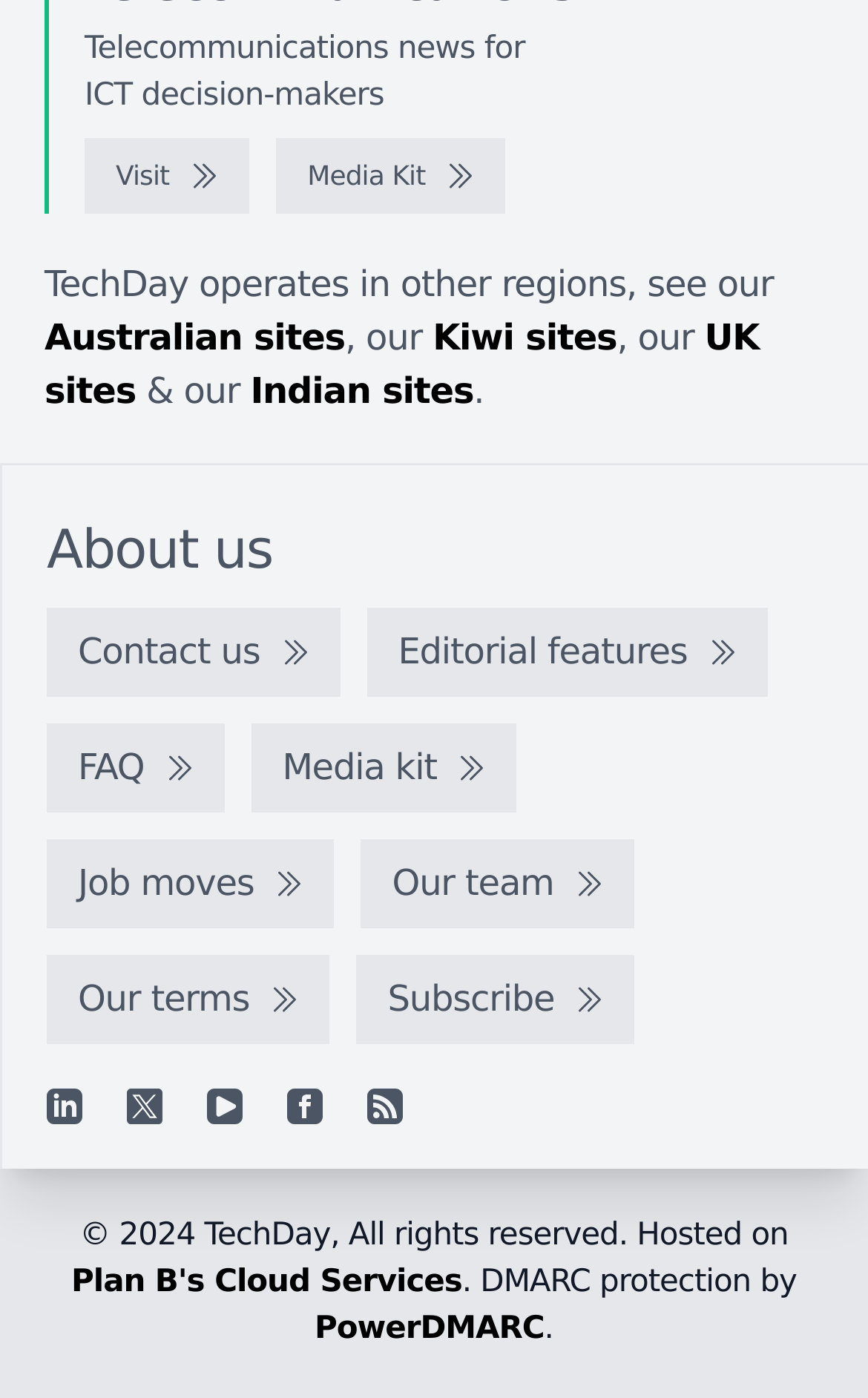Determine the bounding box for the UI element as described: "Plan B's Cloud Services". The coordinates should be represented as four float numbers between 0 and 1, formatted as [left, top, right, bottom].

[0.082, 0.904, 0.532, 0.93]